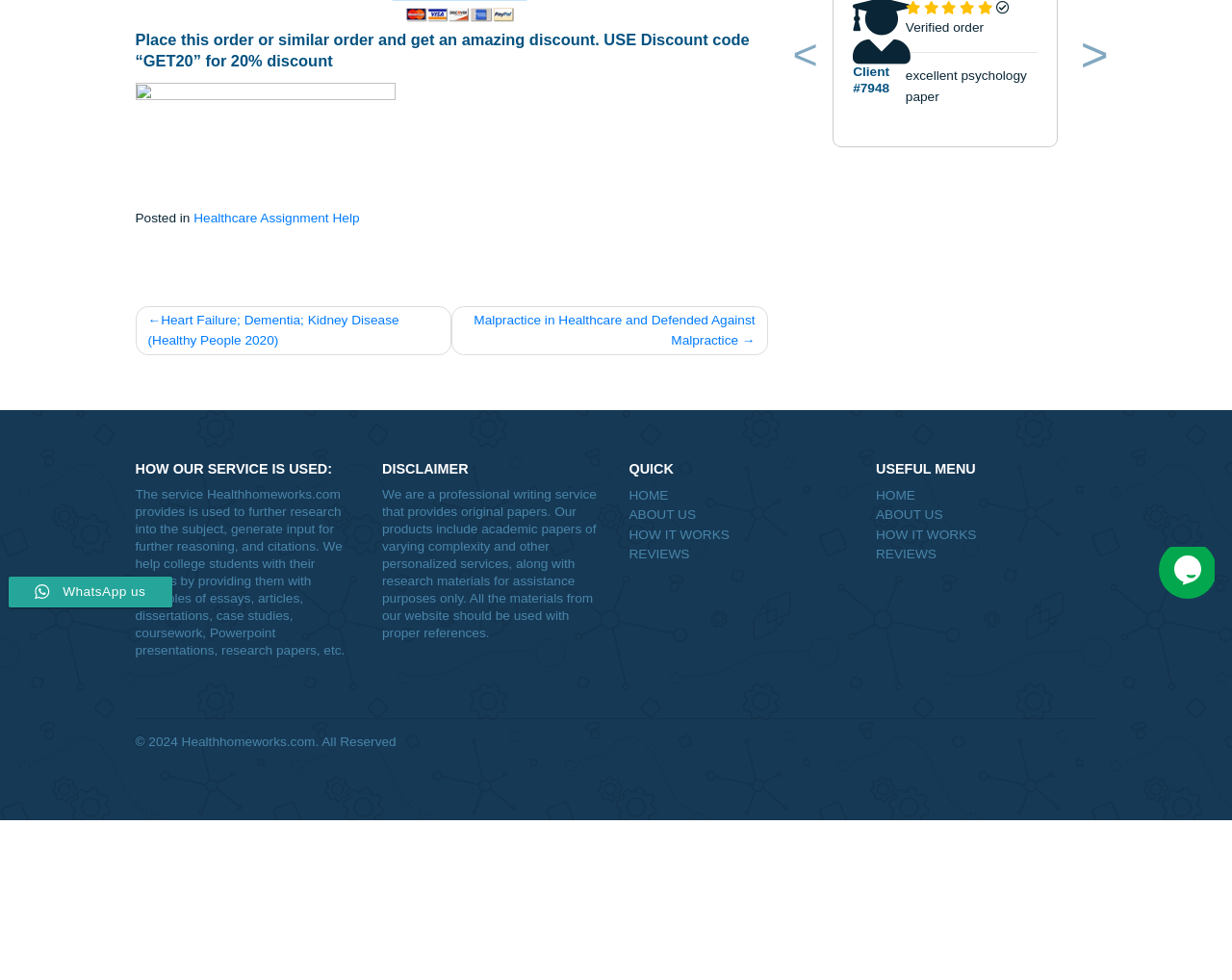Based on the element description, predict the bounding box coordinates (top-left x, top-left y, bottom-right x, bottom-right y) for the UI element in the screenshot: REVIEWS

[0.79, 0.688, 0.989, 0.711]